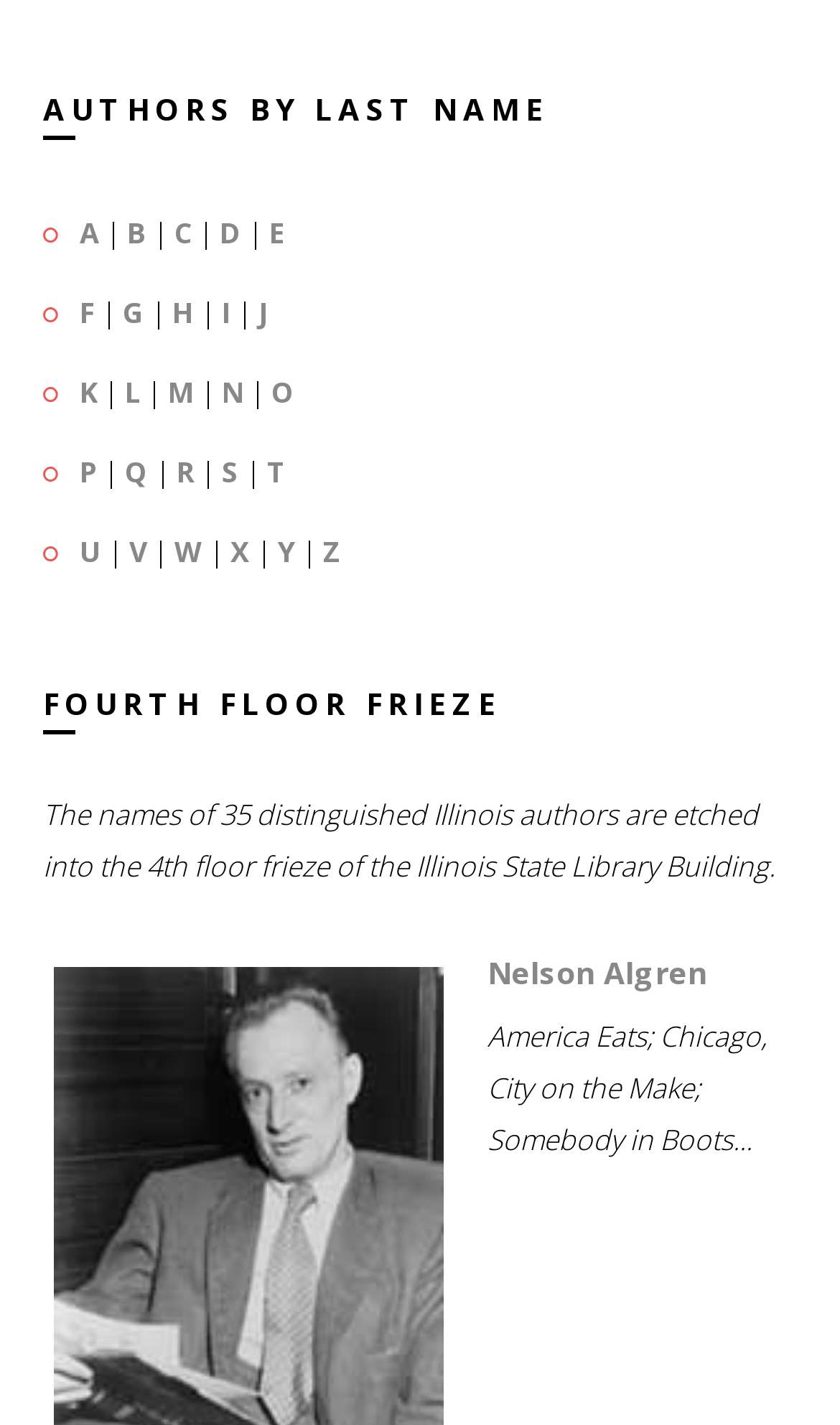Determine the bounding box coordinates for the UI element with the following description: "J". The coordinates should be four float numbers between 0 and 1, represented as [left, top, right, bottom].

[0.308, 0.206, 0.318, 0.233]